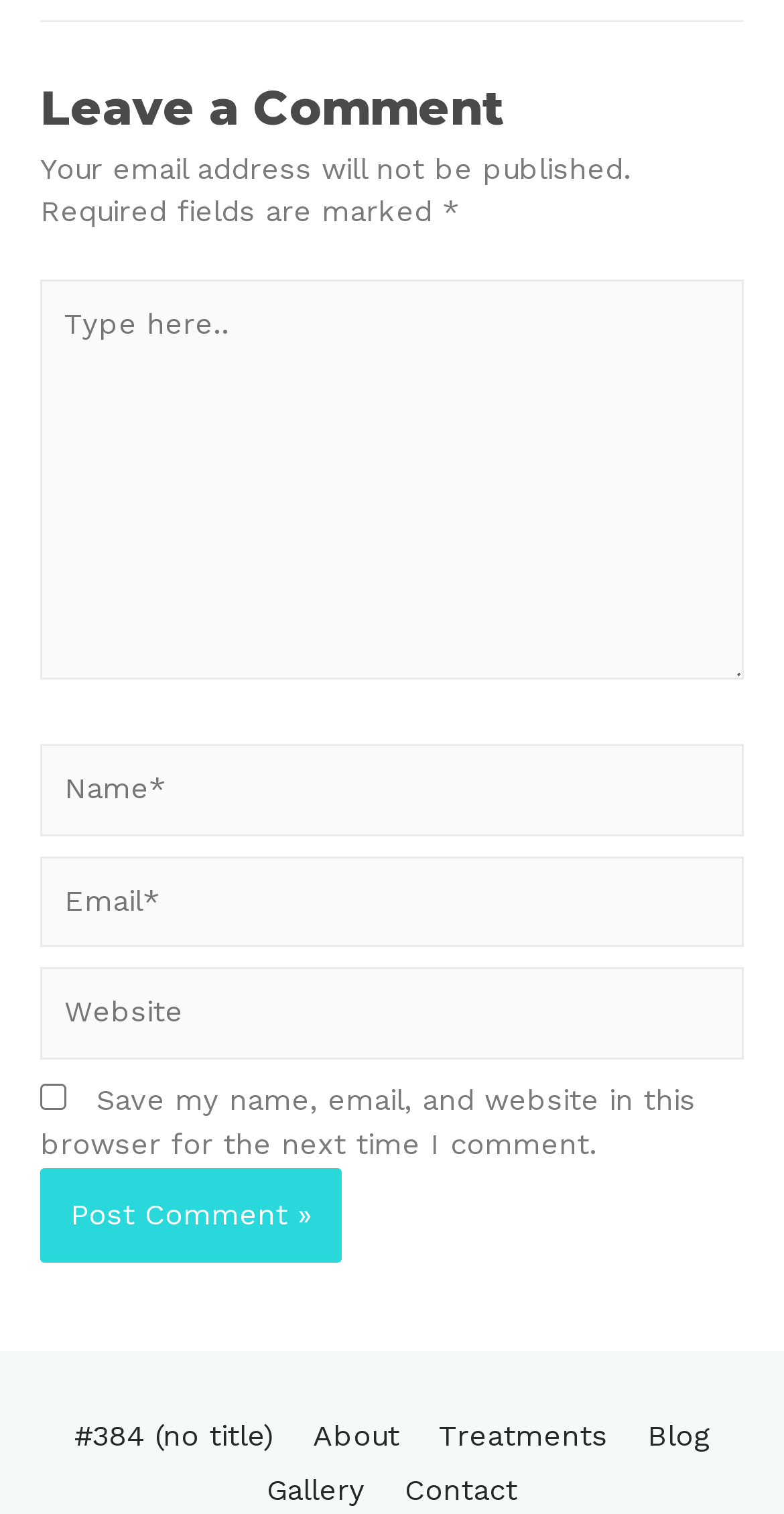Determine the bounding box coordinates of the region to click in order to accomplish the following instruction: "Enter your name". Provide the coordinates as four float numbers between 0 and 1, specifically [left, top, right, bottom].

[0.051, 0.491, 0.949, 0.552]